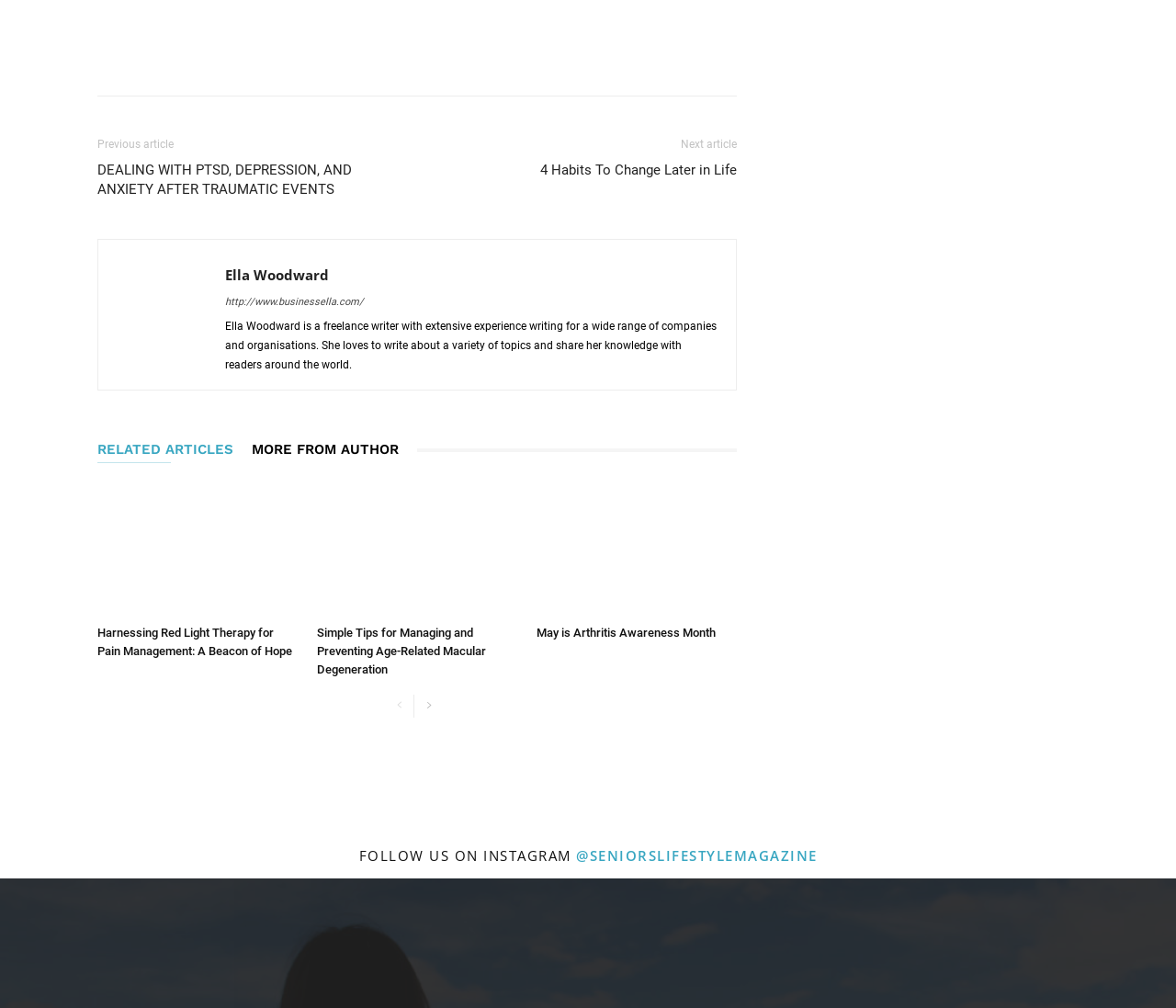Please find and report the bounding box coordinates of the element to click in order to perform the following action: "Read the 'Harnessing Red Light Therapy for Pain Management: A Beacon of Hope' article". The coordinates should be expressed as four float numbers between 0 and 1, in the format [left, top, right, bottom].

[0.083, 0.621, 0.248, 0.653]